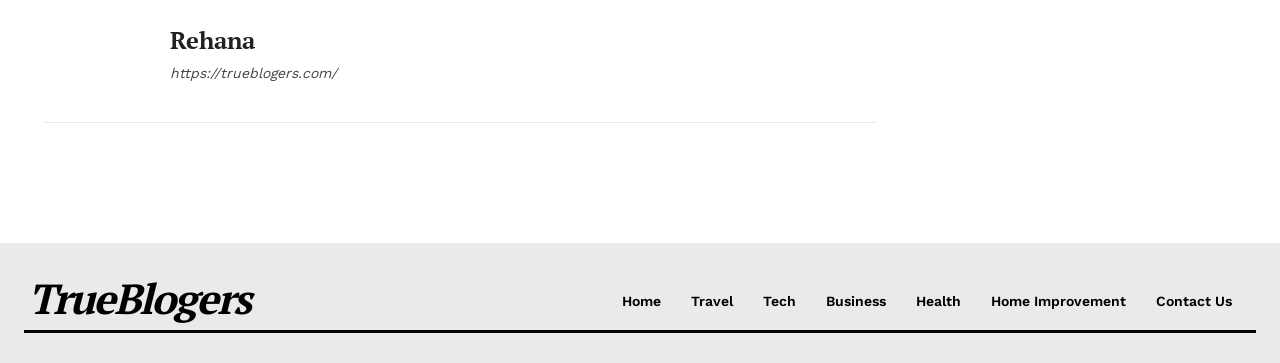Determine the bounding box coordinates of the region that needs to be clicked to achieve the task: "explore the Travel section".

[0.54, 0.808, 0.573, 0.855]